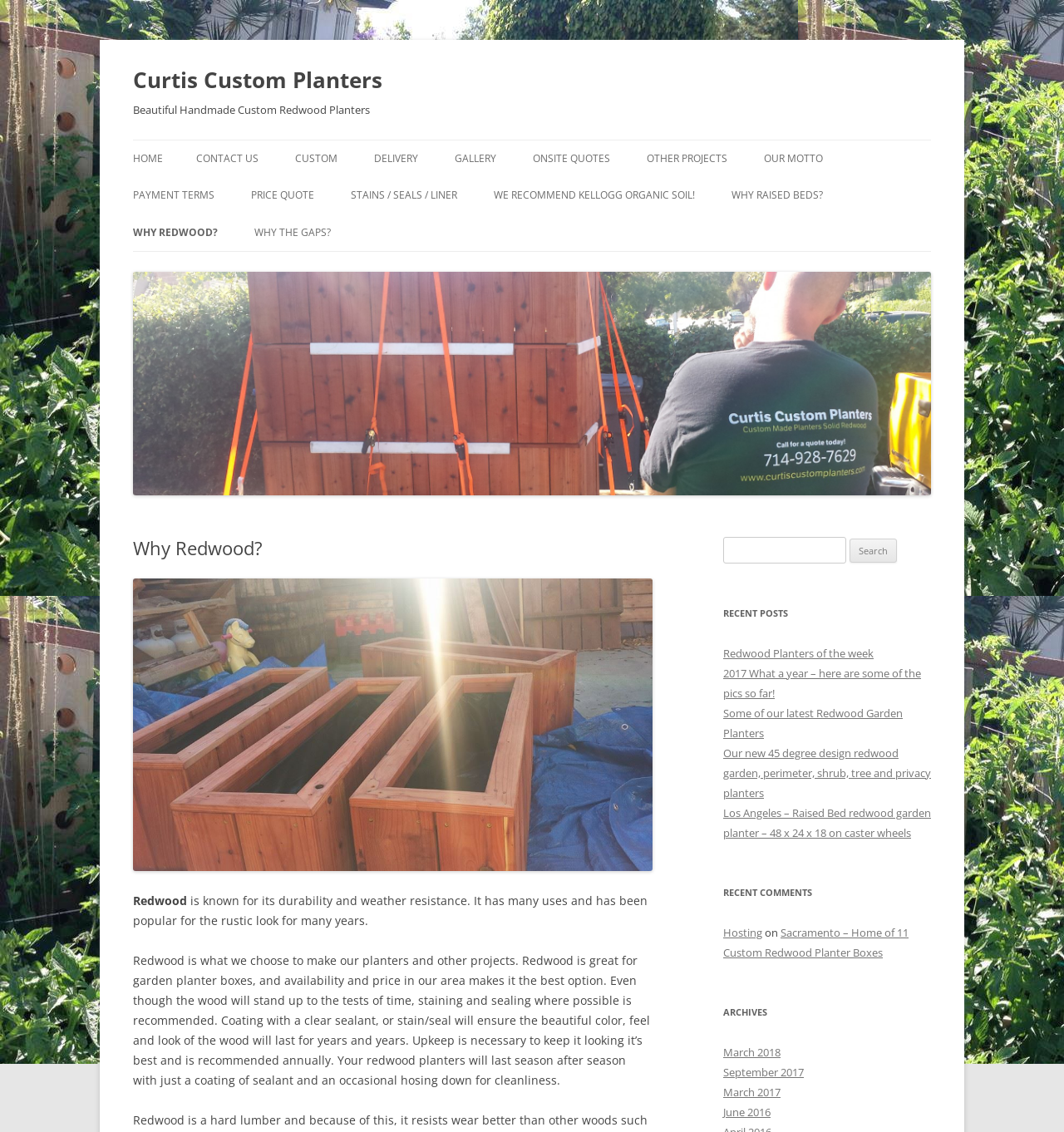What is recommended to ensure the longevity of redwood planters?
Please elaborate on the answer to the question with detailed information.

According to the webpage, staining and sealing the redwood planters with a clear sealant or stain/seal is recommended to ensure the beautiful color, feel, and look of the wood lasts for years and years.